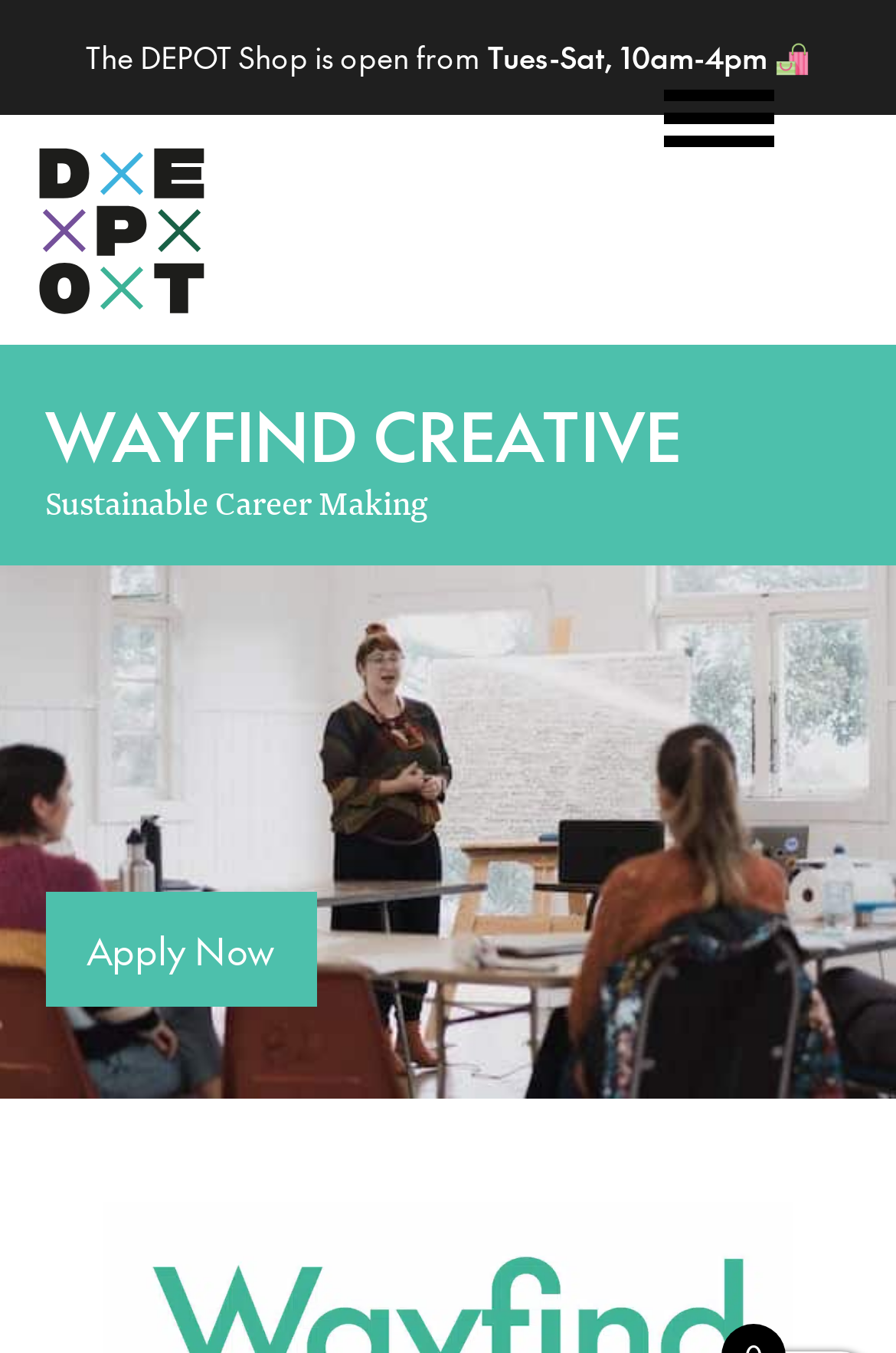Locate the bounding box coordinates of the UI element described by: "Apply Now". The bounding box coordinates should consist of four float numbers between 0 and 1, i.e., [left, top, right, bottom].

[0.05, 0.659, 0.353, 0.745]